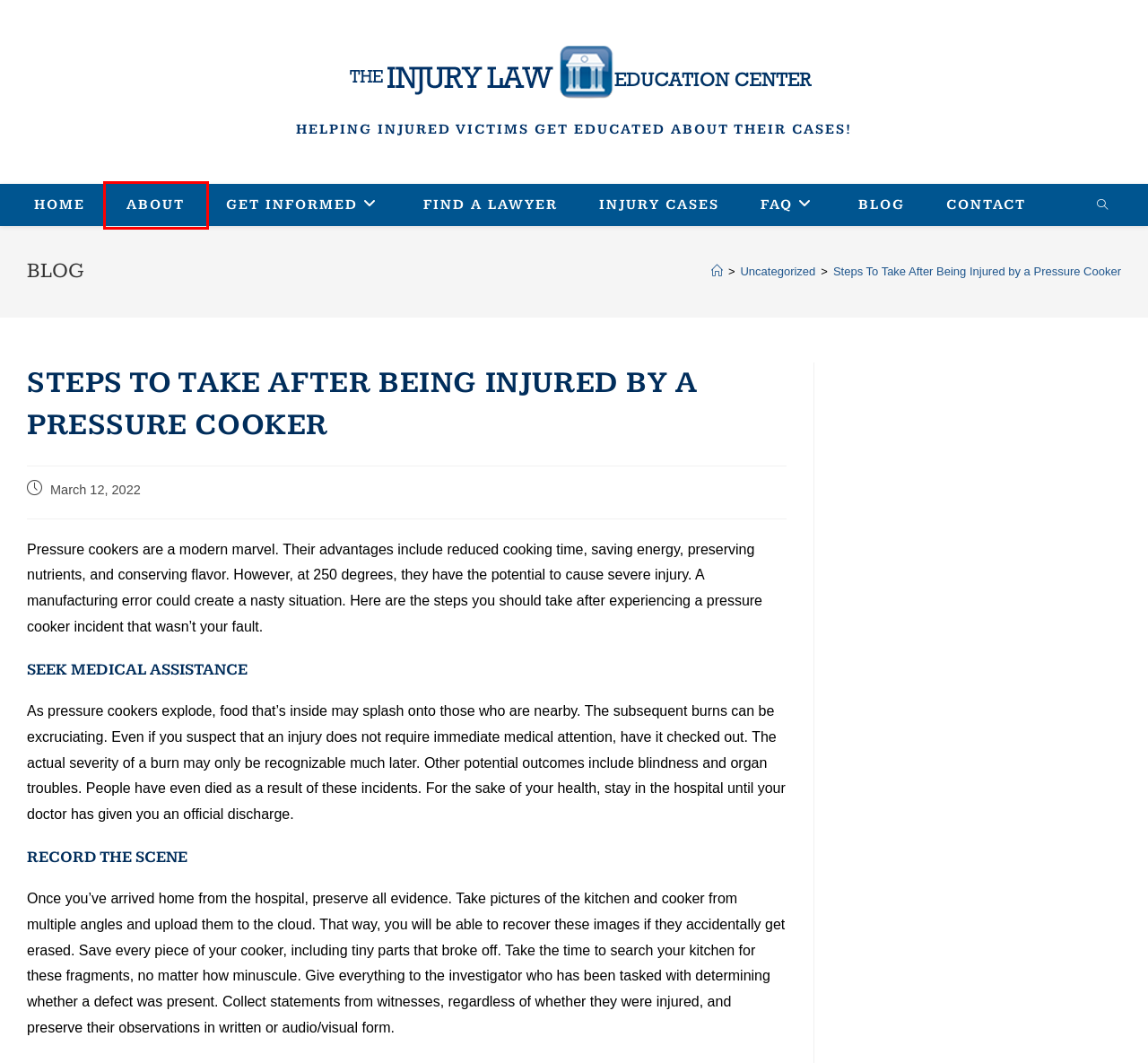Review the screenshot of a webpage that includes a red bounding box. Choose the webpage description that best matches the new webpage displayed after clicking the element within the bounding box. Here are the candidates:
A. Blog - The Injury Law Education Center
B. The Injury Law Education Center
C. Uncategorized Archives - The Injury Law Education Center
D. Injury Cases - The Injury Law Education Center
E. Get Informed - The Injury Law Education Center
F. Contact - The Injury Law Education Center
G. Find a Lawyer - The Injury Law Education Center
H. Auto Accident Attorney DC | Injury Law Education Center

H